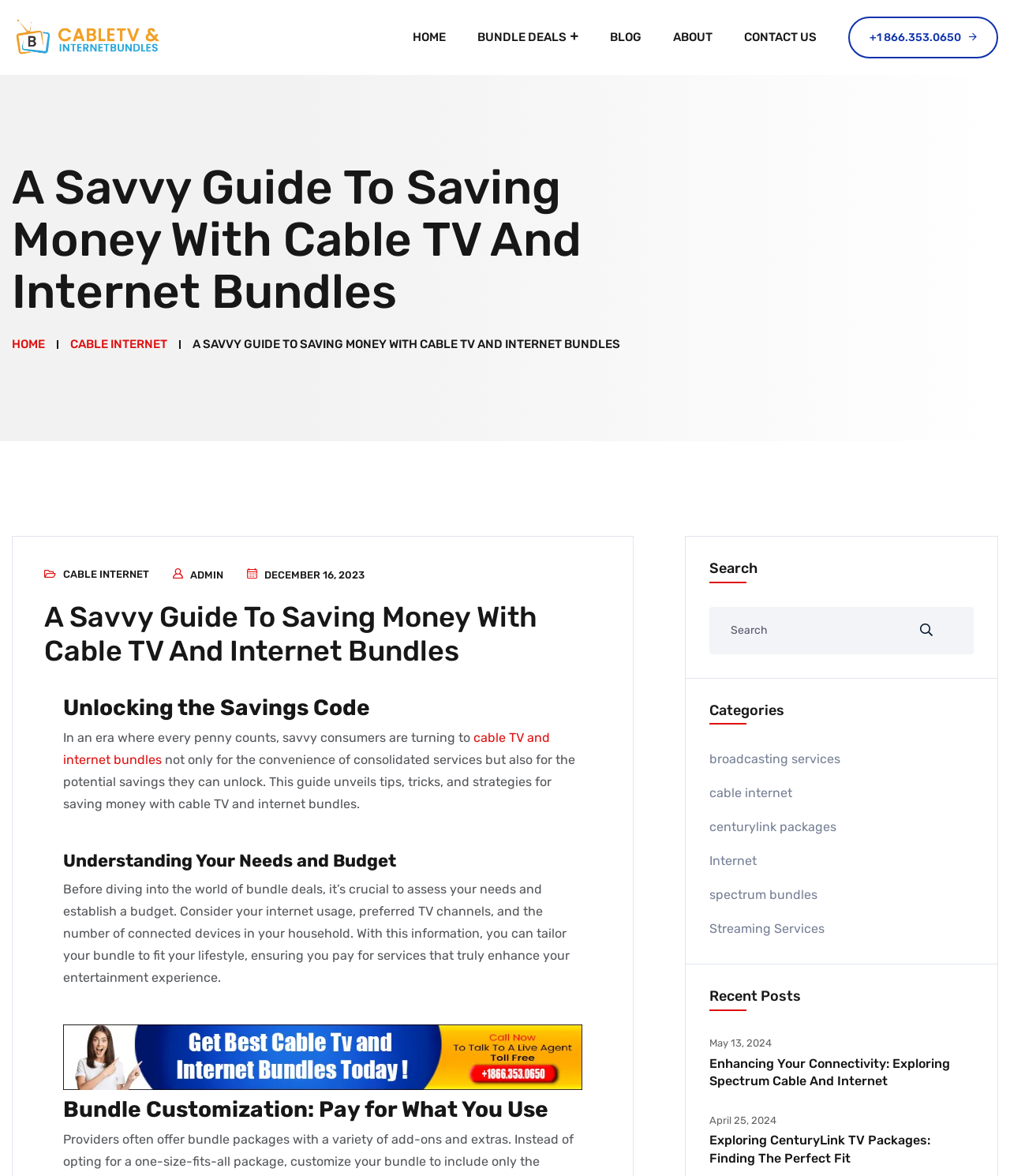Could you indicate the bounding box coordinates of the region to click in order to complete this instruction: "Search for something".

[0.703, 0.516, 0.964, 0.556]